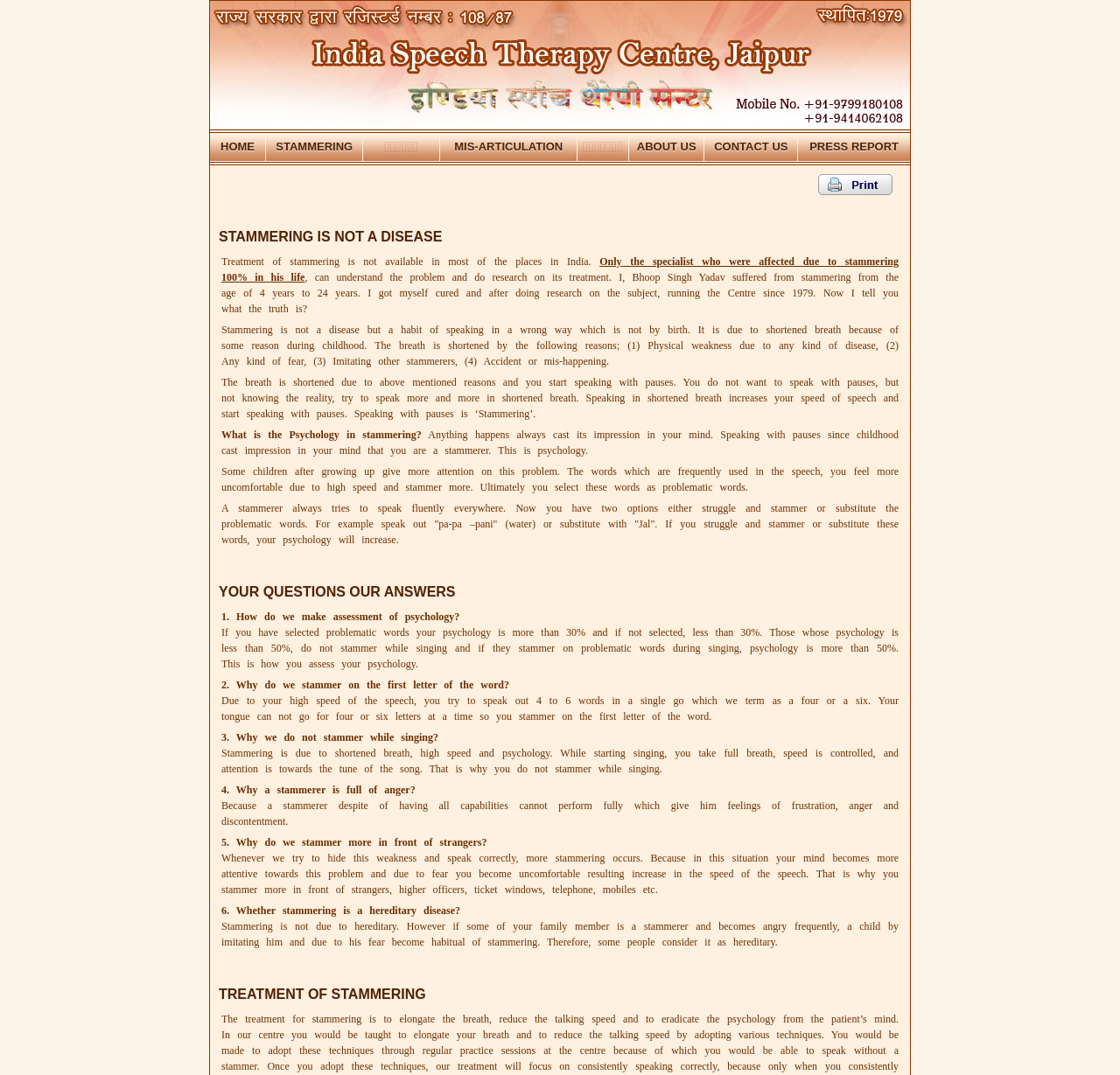Could you highlight the region that needs to be clicked to execute the instruction: "Read the text about stammering"?

[0.195, 0.181, 0.805, 0.234]